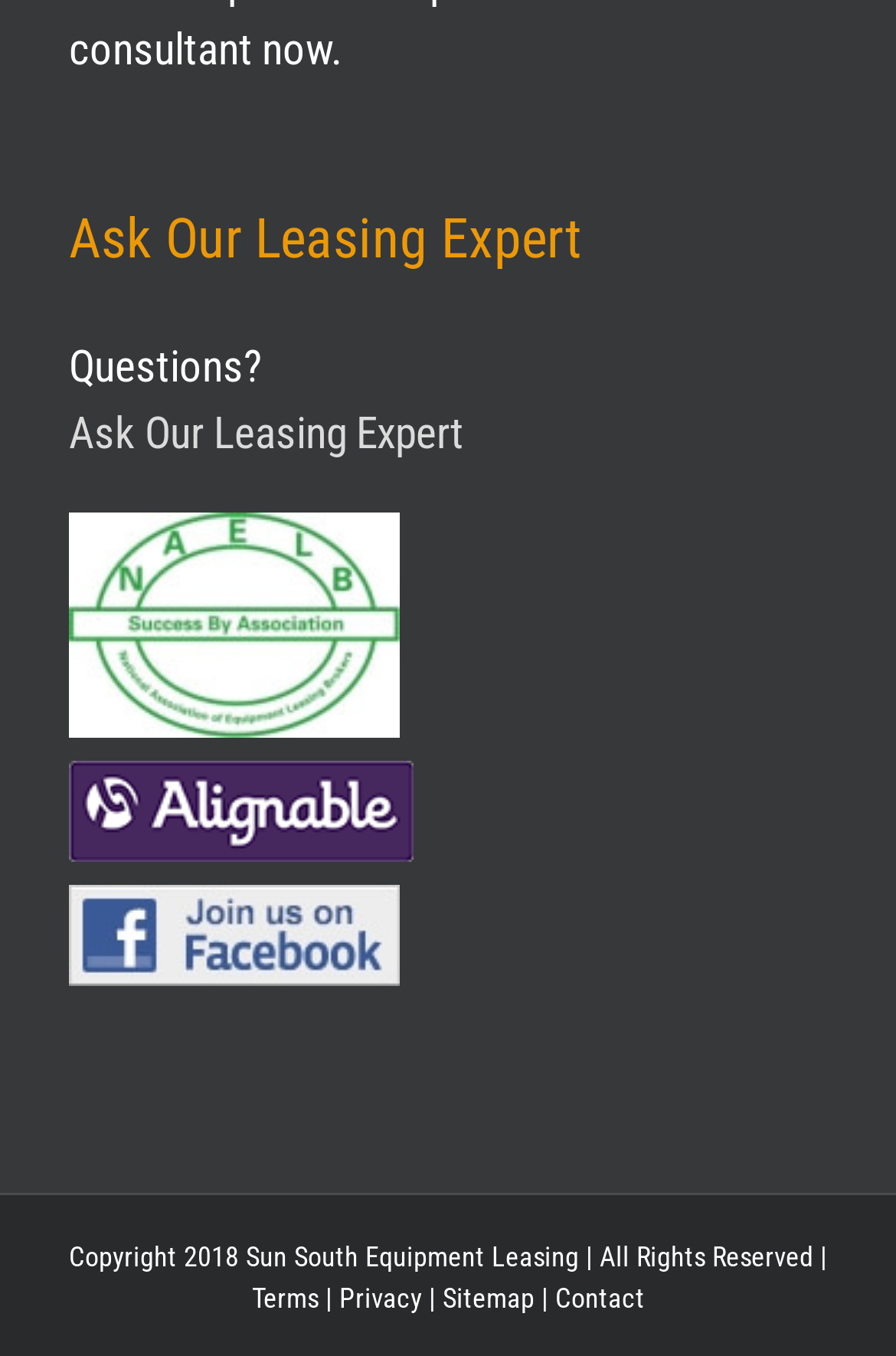Ascertain the bounding box coordinates for the UI element detailed here: "Keon Themes". The coordinates should be provided as [left, top, right, bottom] with each value being a float between 0 and 1.

None